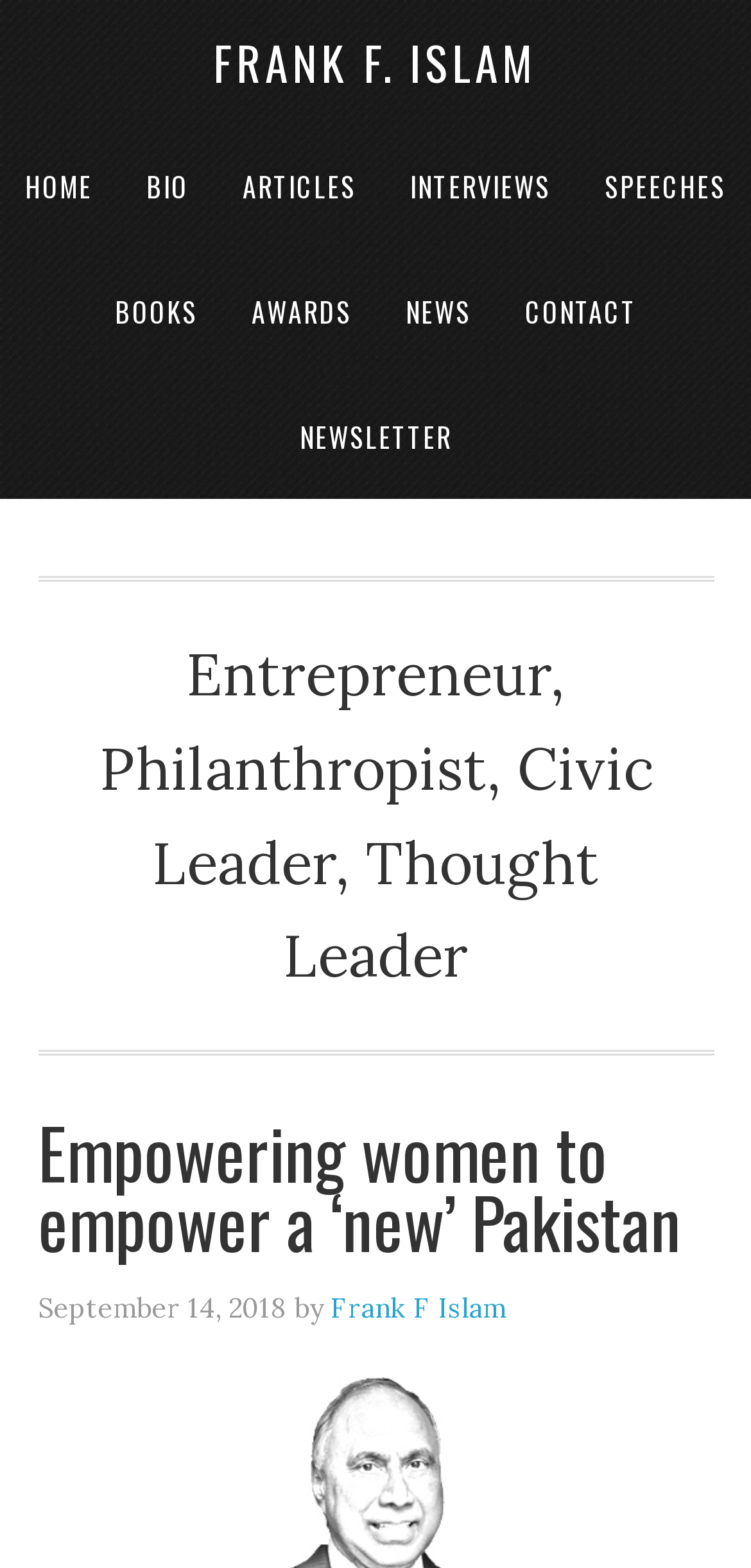Highlight the bounding box coordinates of the element that should be clicked to carry out the following instruction: "go to home page". The coordinates must be given as four float numbers ranging from 0 to 1, i.e., [left, top, right, bottom].

[0.003, 0.079, 0.154, 0.158]